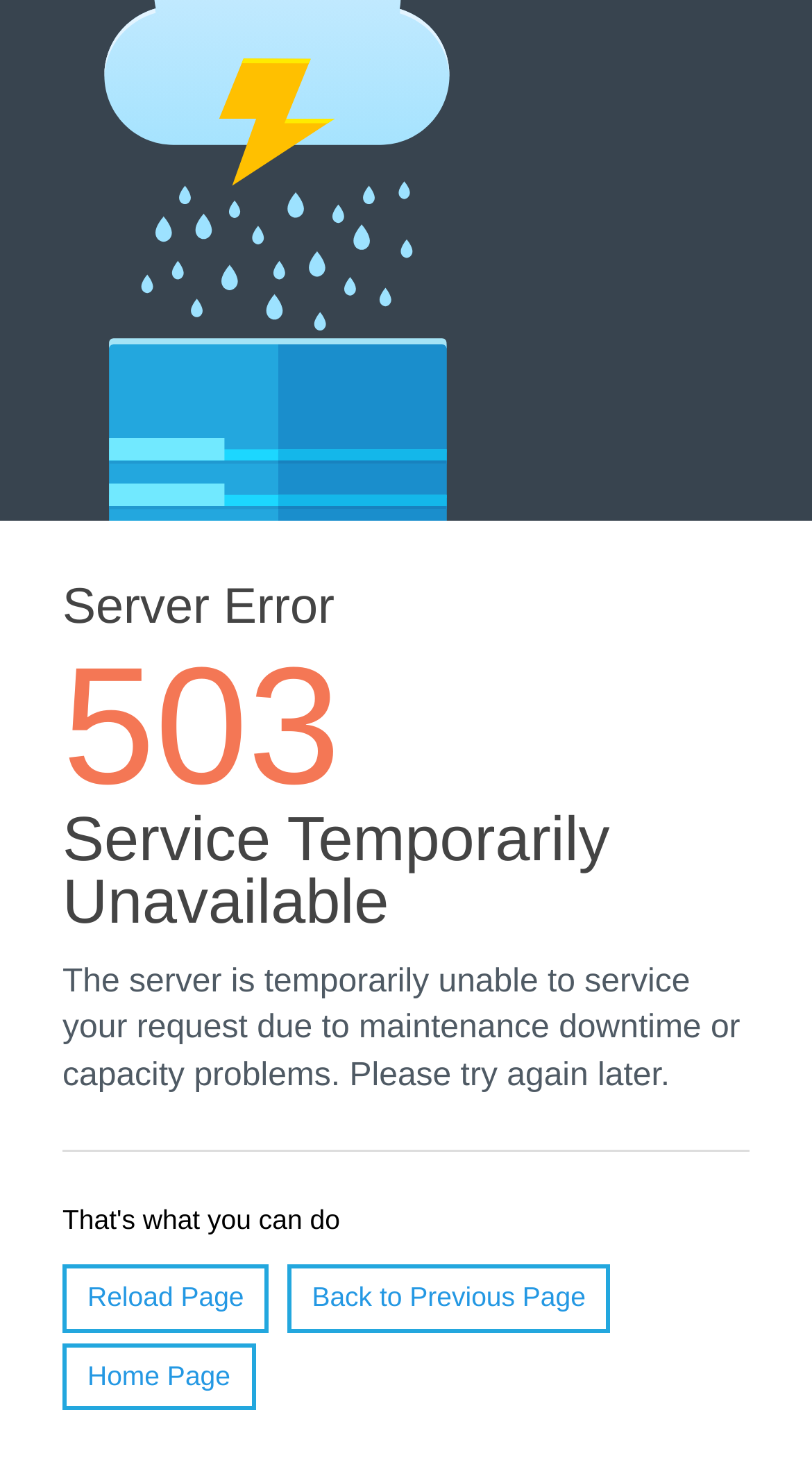Using the provided element description, identify the bounding box coordinates as (top-left x, top-left y, bottom-right x, bottom-right y). Ensure all values are between 0 and 1. Description: Reload Page

[0.077, 0.853, 0.331, 0.898]